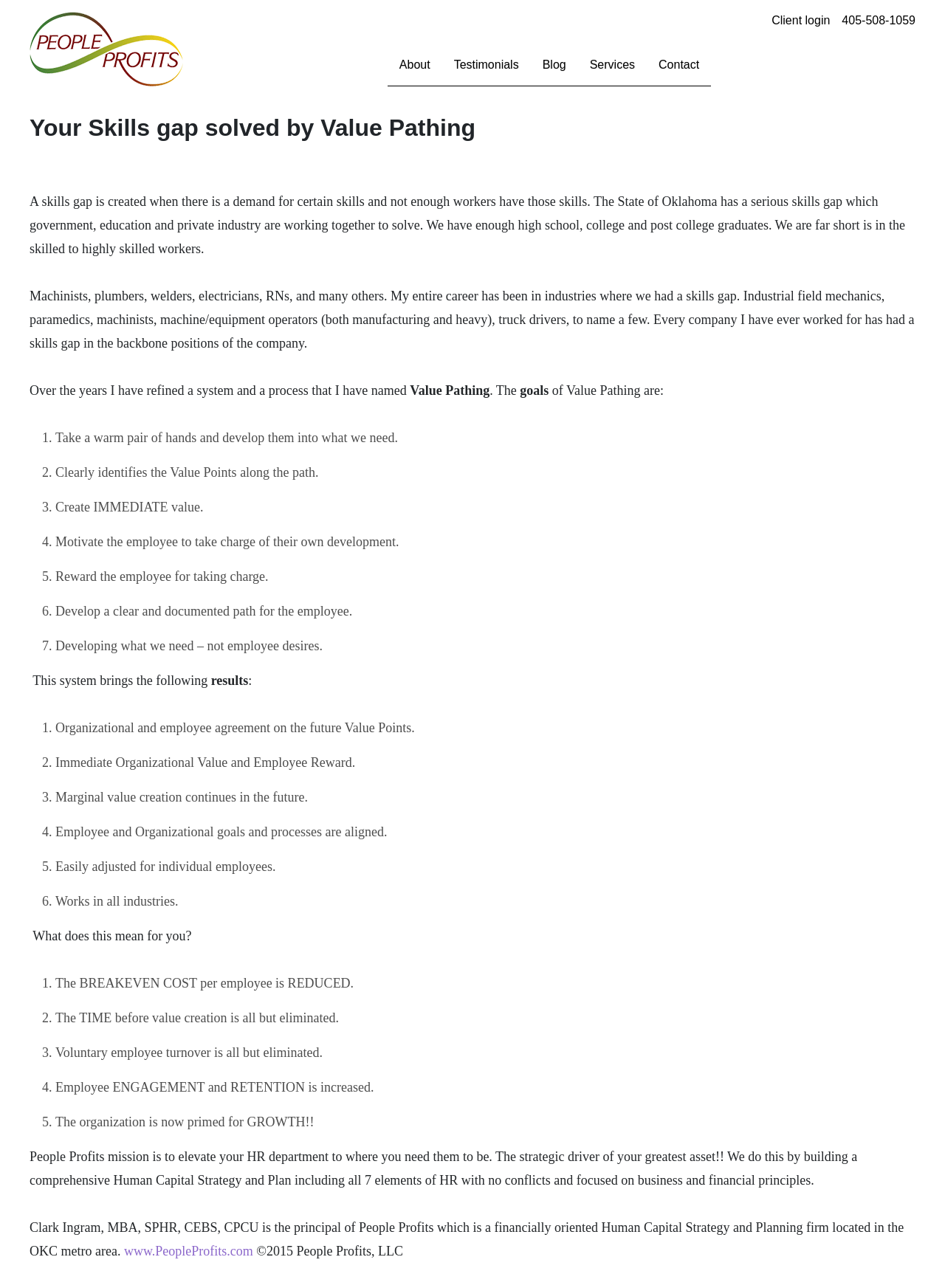Indicate the bounding box coordinates of the clickable region to achieve the following instruction: "Click on the 'www.PeopleProfits.com' link."

[0.131, 0.966, 0.268, 0.977]